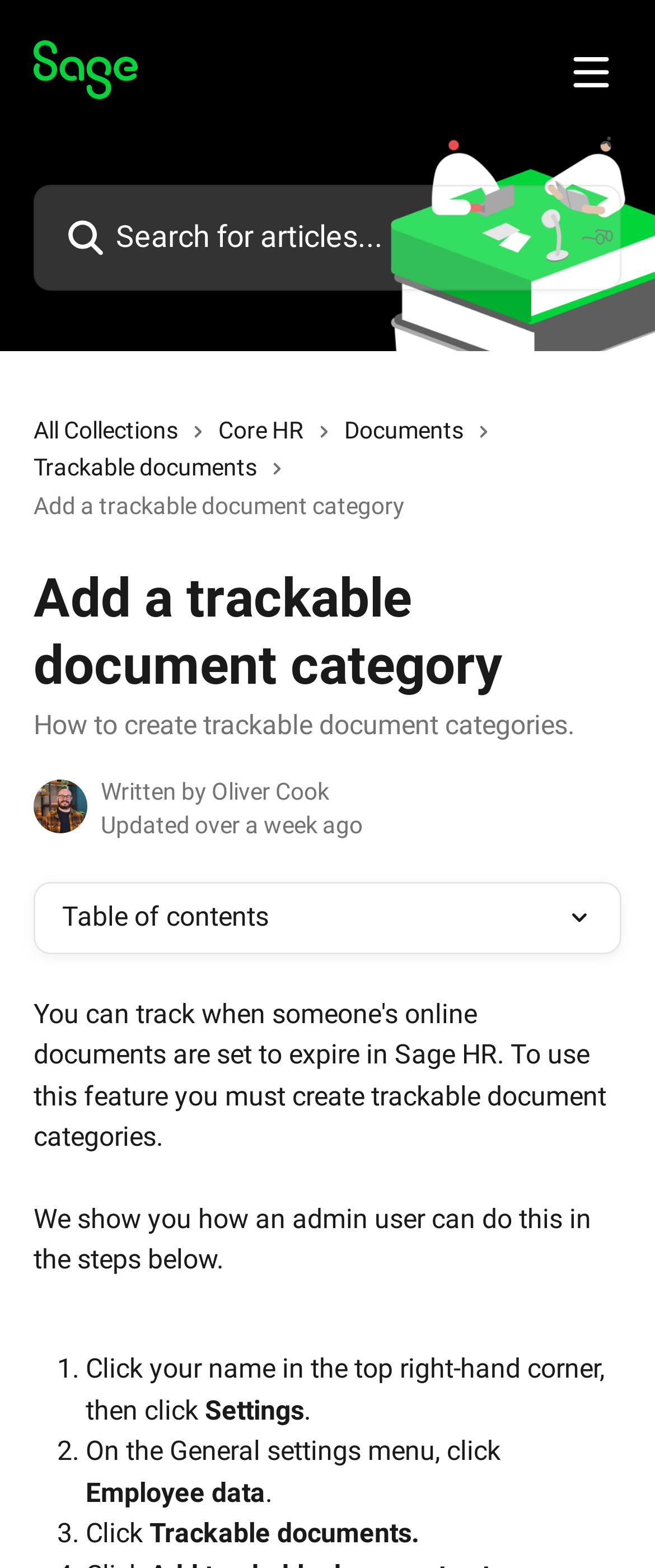What is the name of the knowledge base?
Use the information from the screenshot to give a comprehensive response to the question.

I found the answer by looking at the top-left corner of the webpage, where I saw a link with the text 'Sage HR Knowledge Base'.